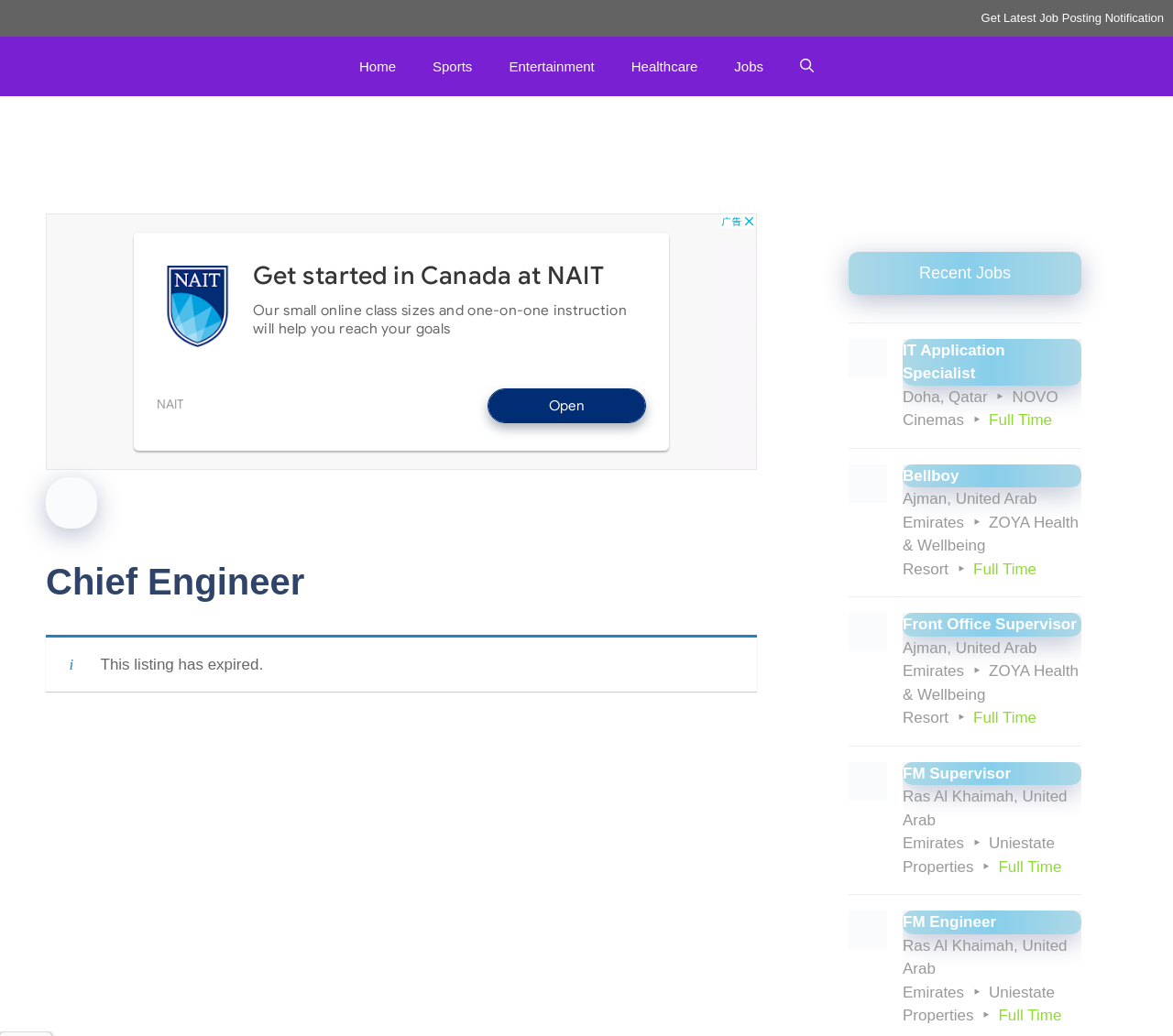Detail the features and information presented on the webpage.

The webpage appears to be a job listing page, with a focus on the Chief Engineer role at Movenpick Auckland and Ibis Budget Auckland. At the top of the page, there is a navigation bar with links to different sections, including Home, Sports, Entertainment, Healthcare, and Jobs. 

Below the navigation bar, there is a banner with a link to the website's logo, IMAGEPIXY. The main content of the page is divided into two sections. On the left side, there is an article section with a heading "Chief Engineer" and an image related to the job listing. Below the heading, there is a notice stating "This listing has expired."

On the right side, there is a section with recent job listings. There are four job listings, each with a link to the job description, an image representing the company, and a heading with the job title. The job listings are for IT Application Specialist at NOVO Cinemas, Bellboy at ZOYA Health & Wellbeing Resort, Front Office Supervisor at ZOYA Health & Wellbeing Resort, and FM Supervisor at Uniestate Properties. Each job listing also includes the company name, location, and job type (Full Time).